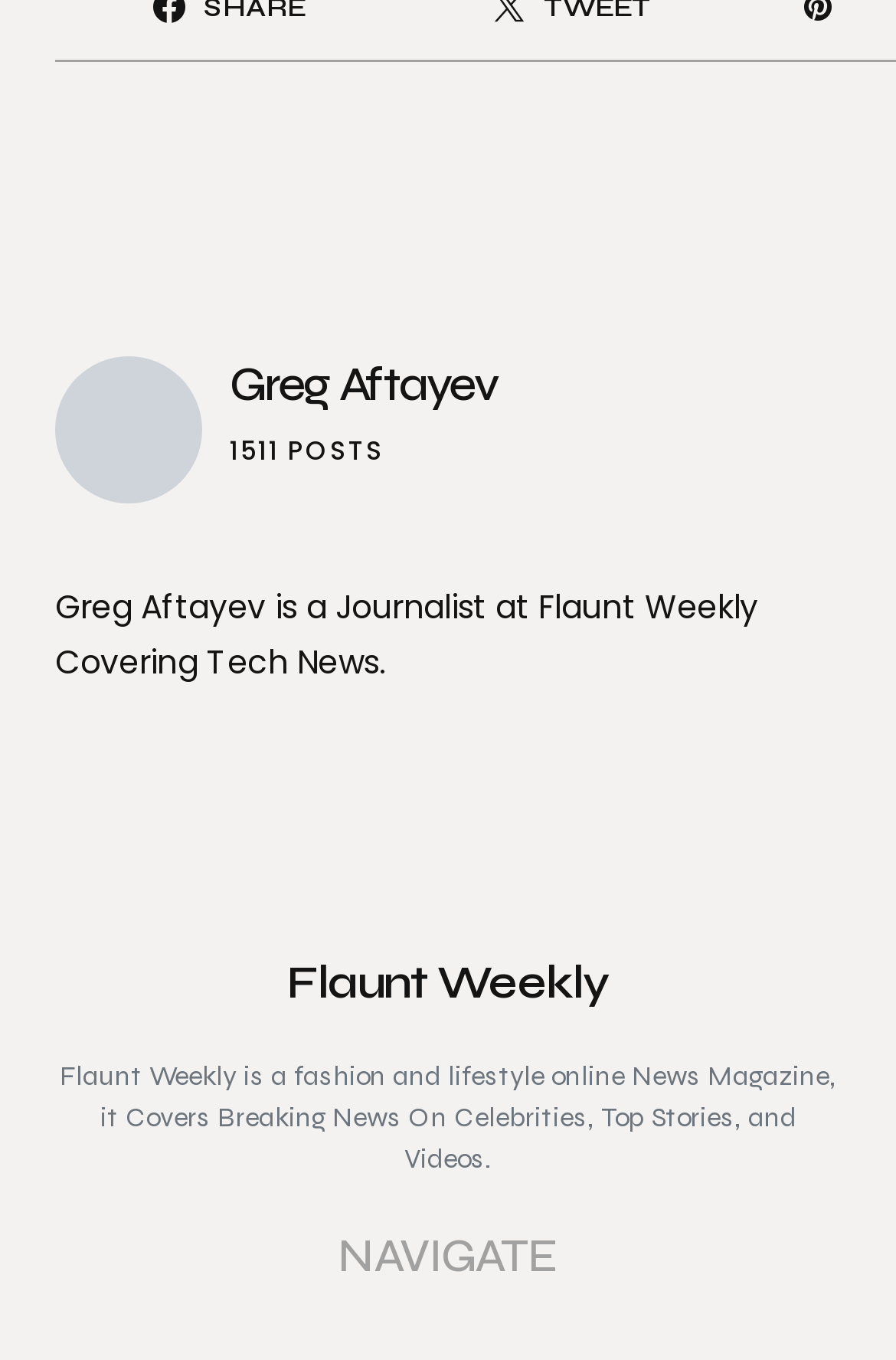Who is the journalist at Flaunt Weekly? Based on the image, give a response in one word or a short phrase.

Greg Aftayev